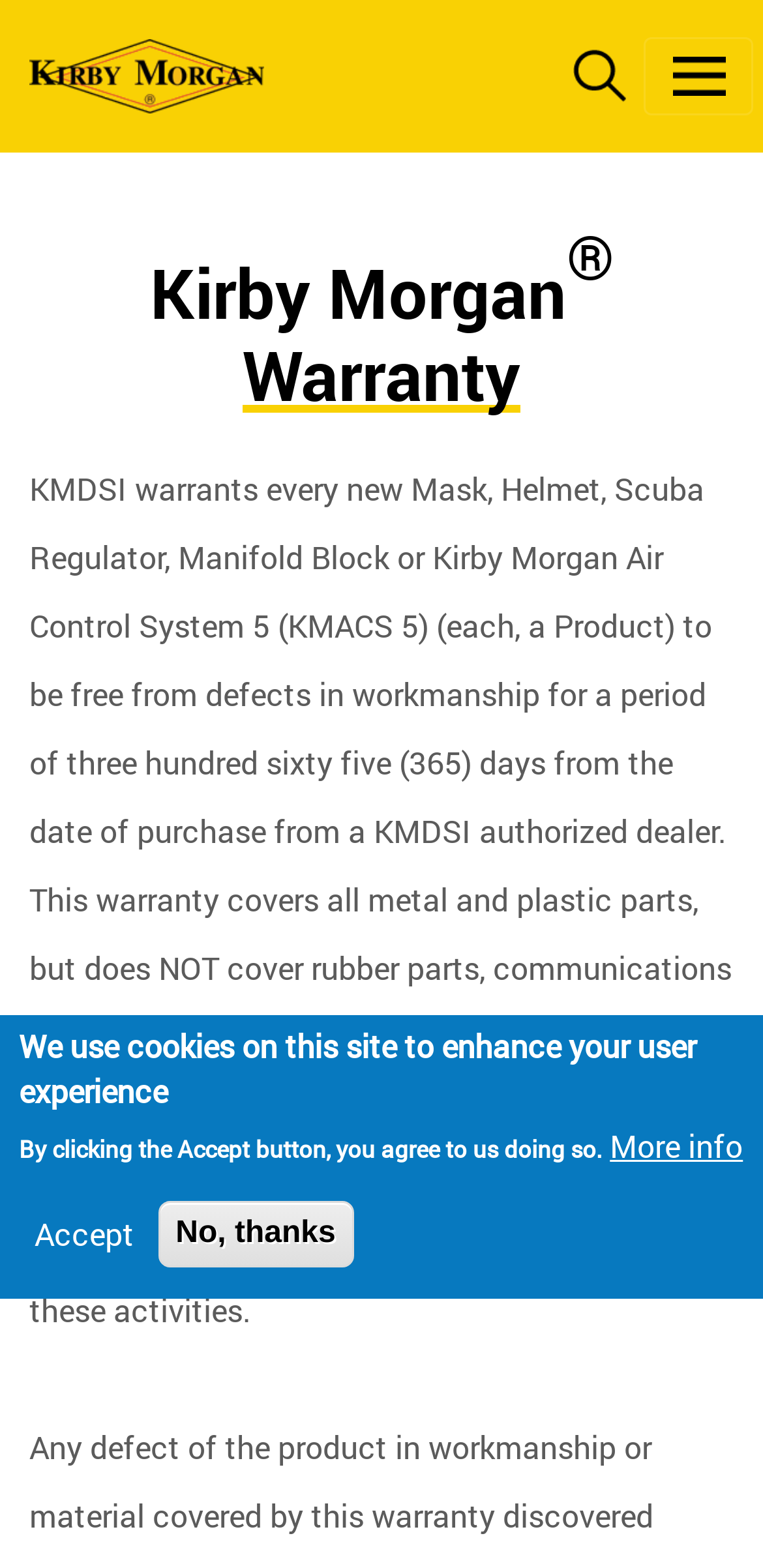Please locate the bounding box coordinates of the element's region that needs to be clicked to follow the instruction: "Learn more about the company". The bounding box coordinates should be provided as four float numbers between 0 and 1, i.e., [left, top, right, bottom].

[0.051, 0.172, 0.949, 0.222]